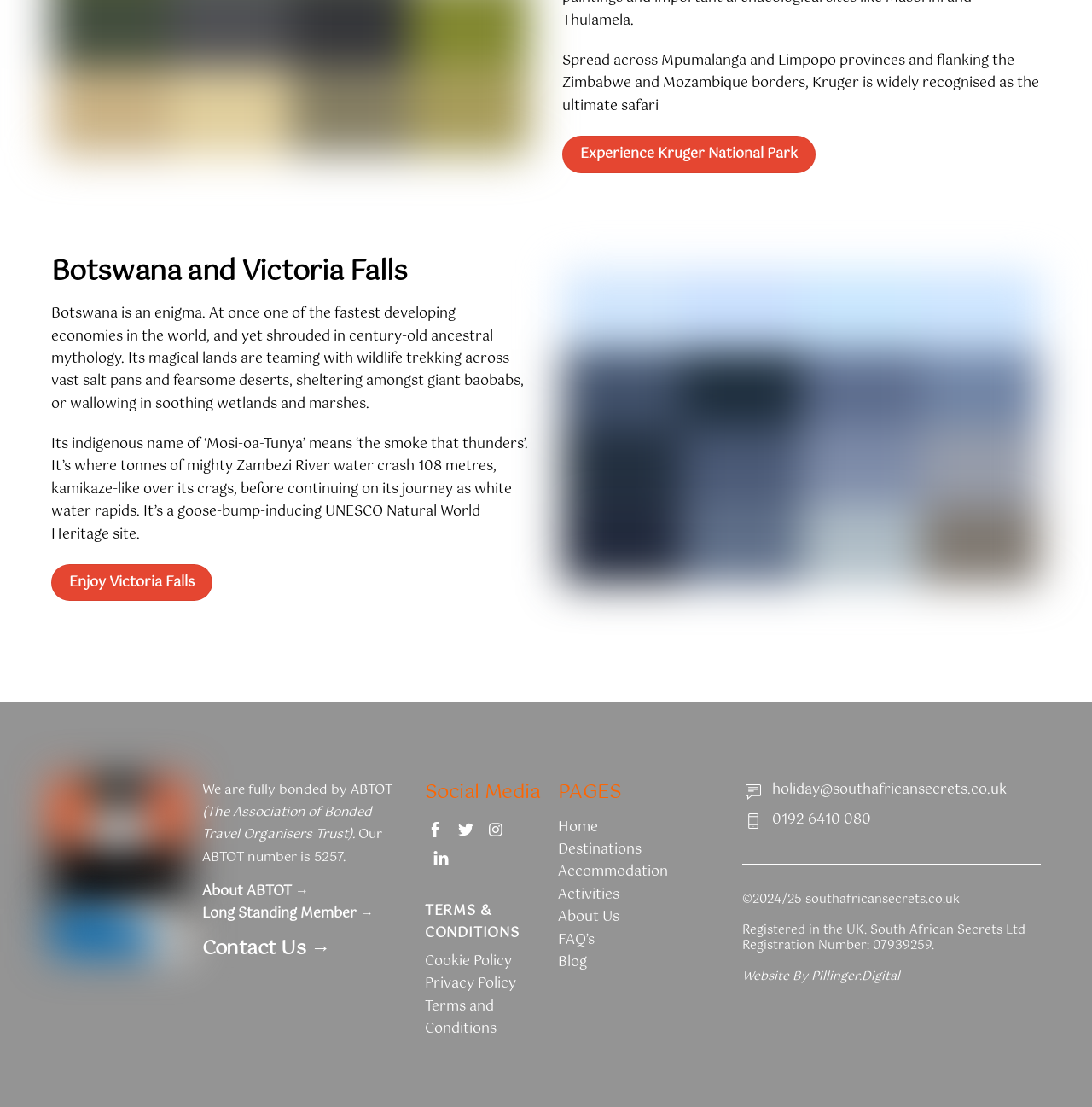Find the bounding box coordinates of the element to click in order to complete this instruction: "Learn about Victoria Falls". The bounding box coordinates must be four float numbers between 0 and 1, denoted as [left, top, right, bottom].

[0.047, 0.509, 0.195, 0.543]